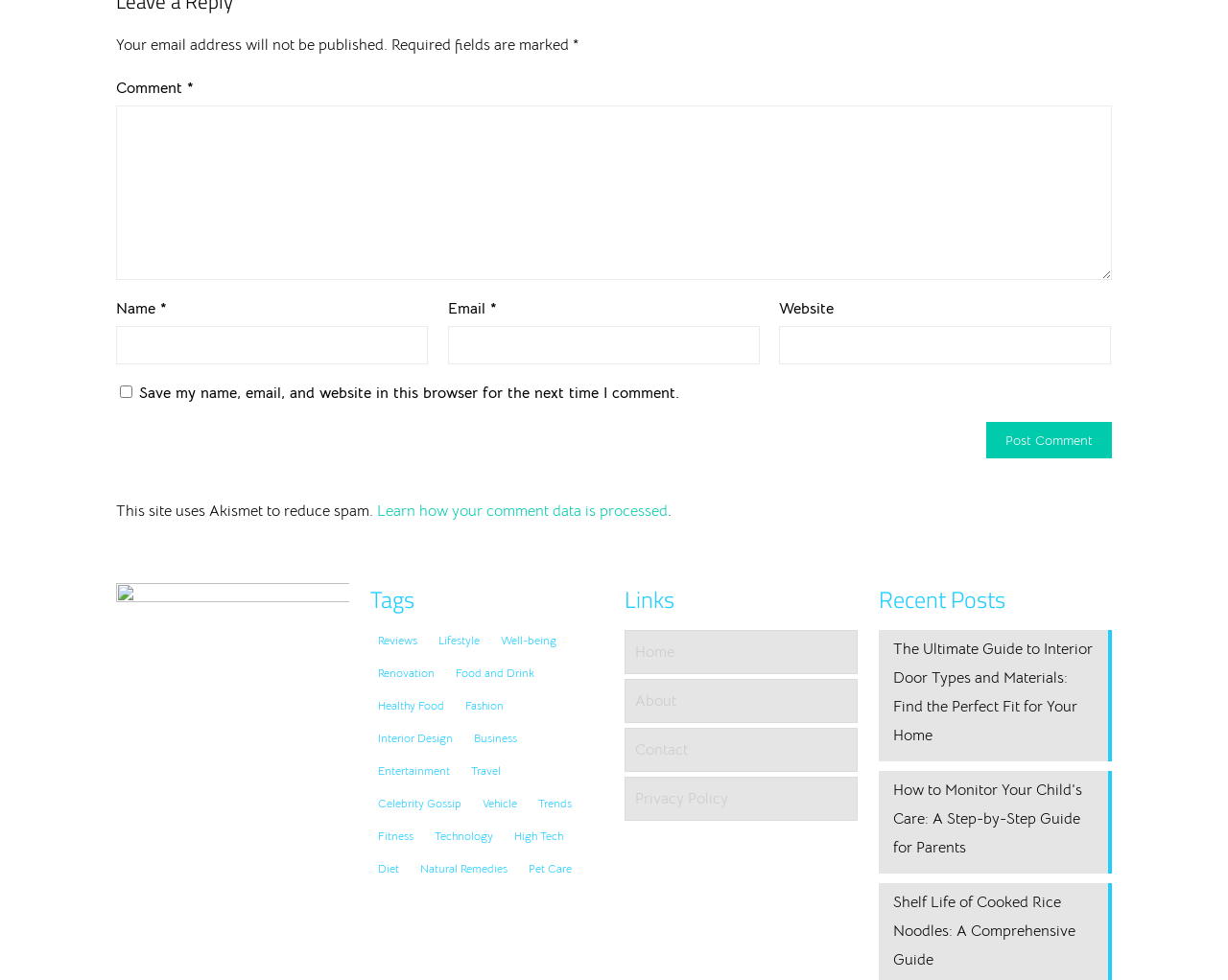Using the provided element description: "parent_node: Name * name="author"", identify the bounding box coordinates. The coordinates should be four floats between 0 and 1 in the order [left, top, right, bottom].

[0.094, 0.332, 0.348, 0.372]